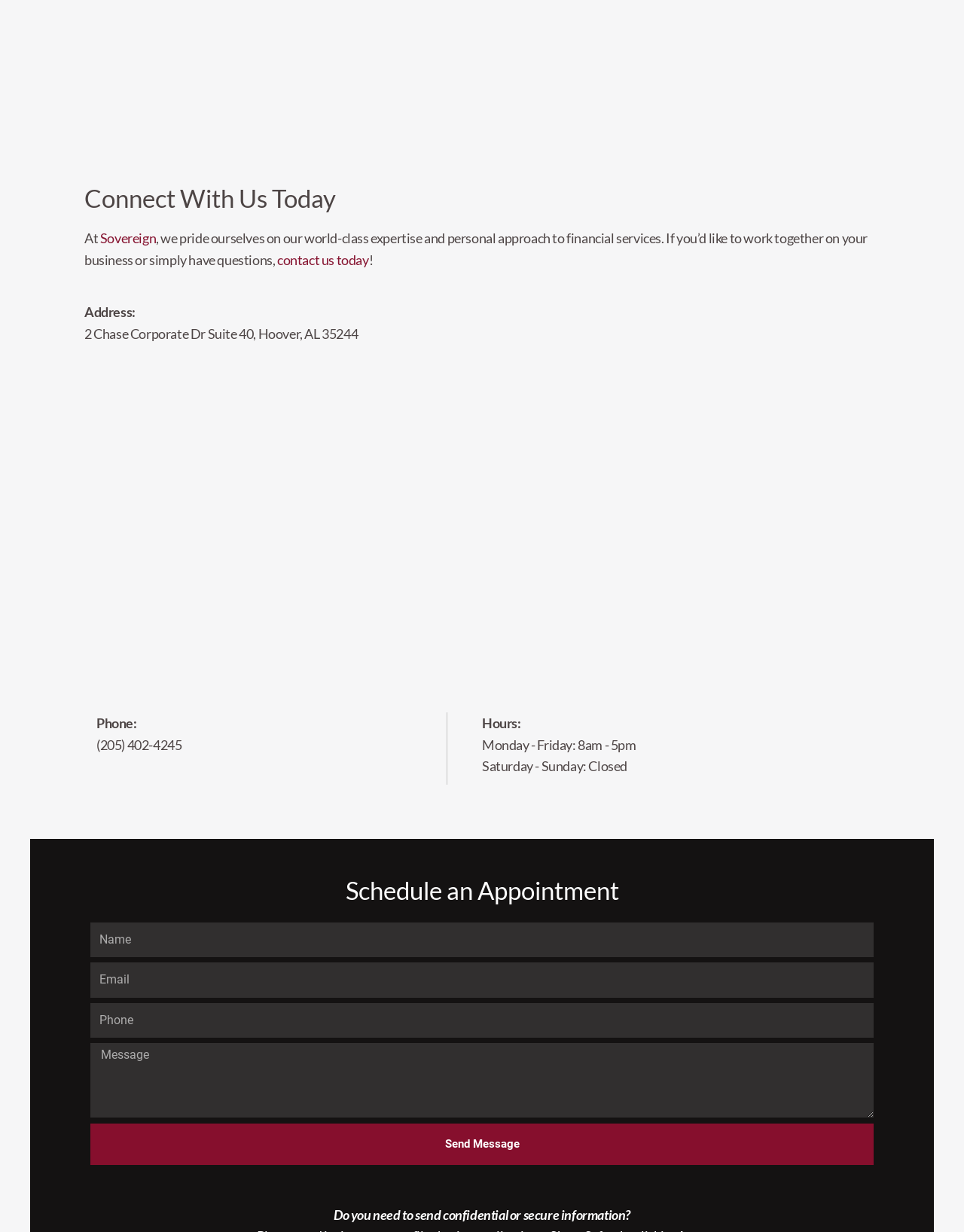Please find the bounding box coordinates of the section that needs to be clicked to achieve this instruction: "Call the phone number".

[0.1, 0.598, 0.189, 0.611]